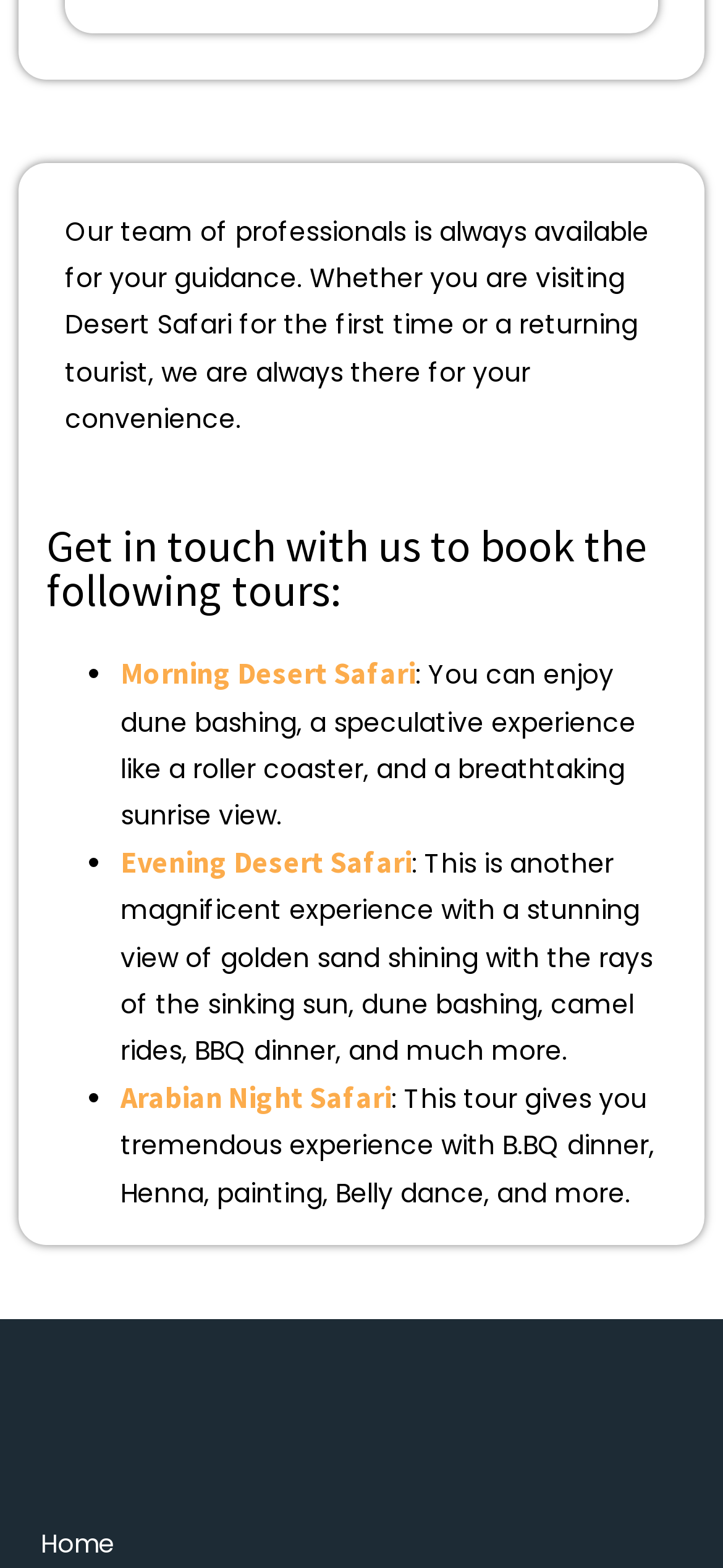How many tour options are listed on the webpage?
Look at the screenshot and provide an in-depth answer.

The webpage lists three tour options: Morning Desert Safari, Evening Desert Safari, and Arabian Night Safari, each with a brief description.